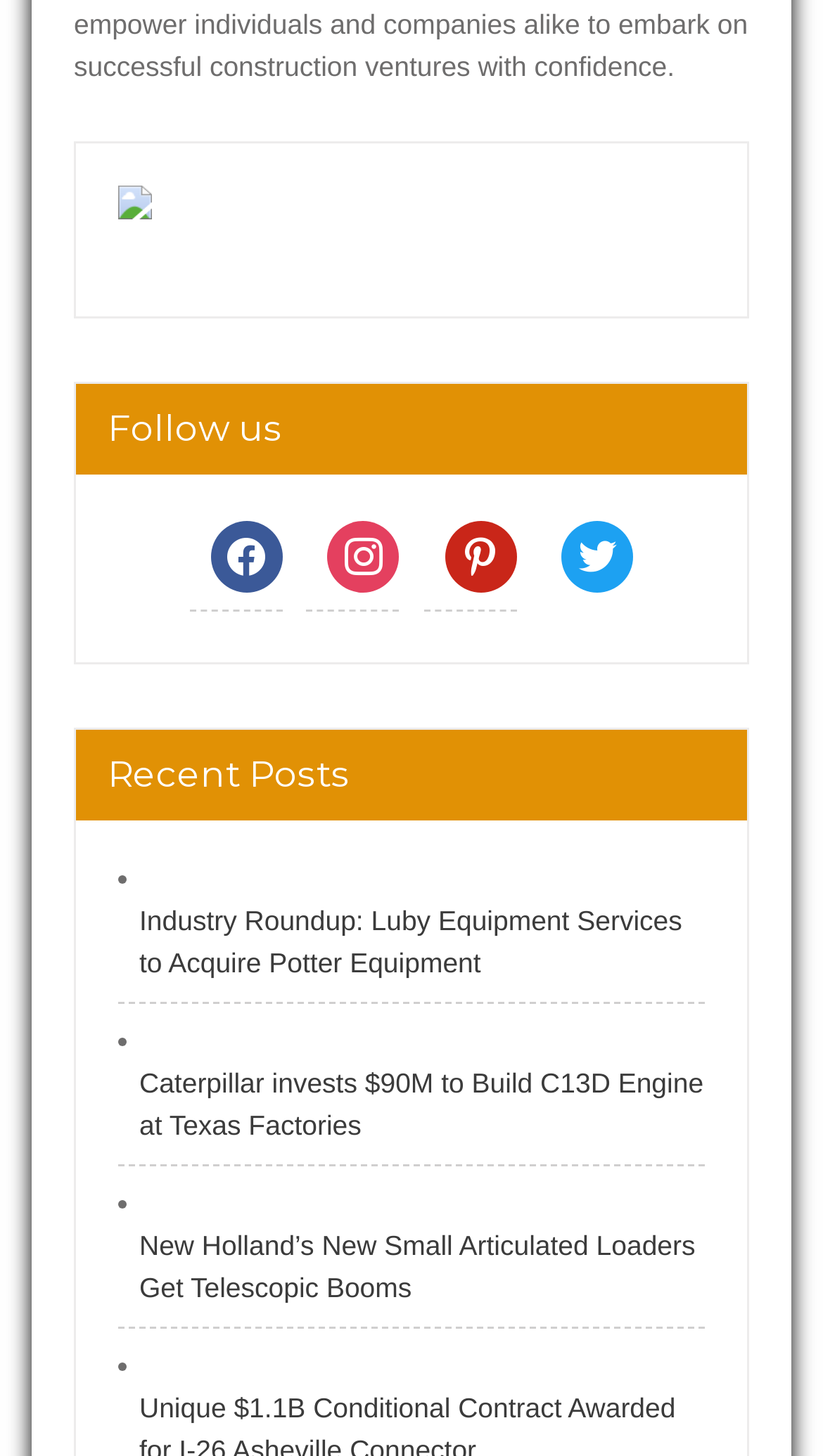What is the purpose of the links at the top?
Can you provide a detailed and comprehensive answer to the question?

The links at the top, which include Facebook, Instagram, Pinterest, and Twitter, are likely for users to follow the website's social media accounts.